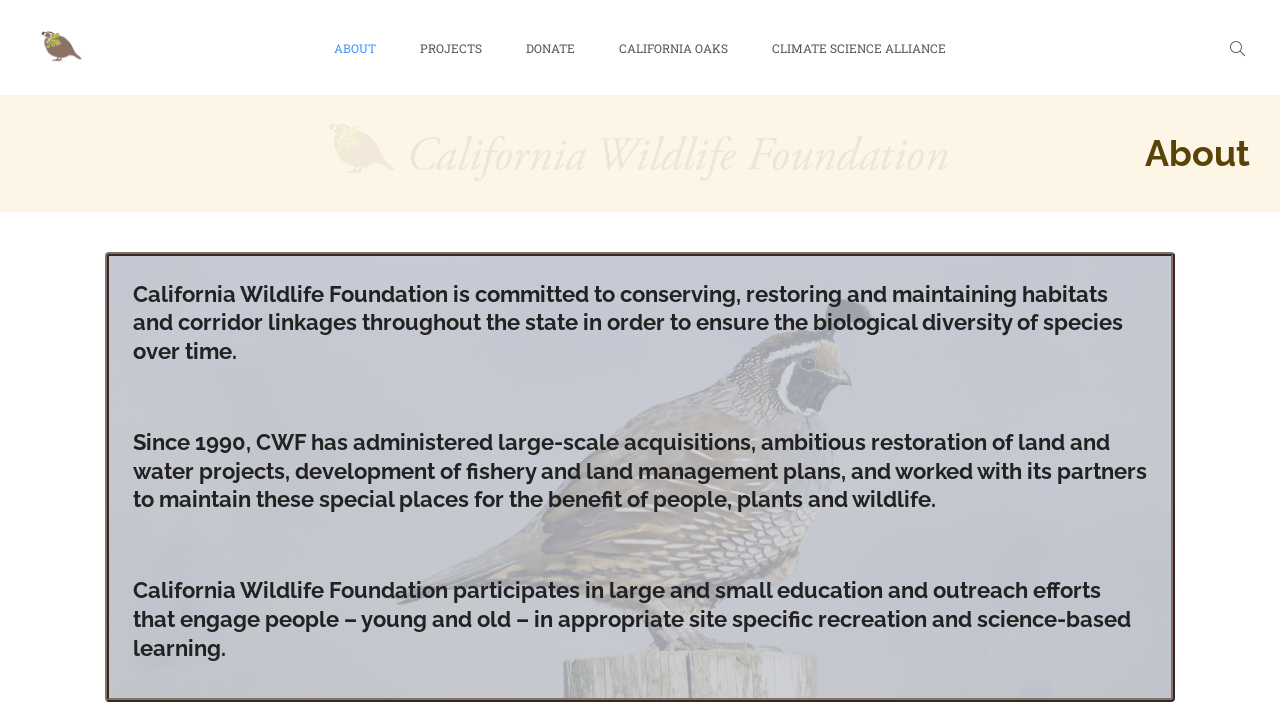Provide the bounding box coordinates of the HTML element described by the text: "parent_node: Add to wishlist aria-label="Wishlist"". The coordinates should be in the format [left, top, right, bottom] with values between 0 and 1.

None